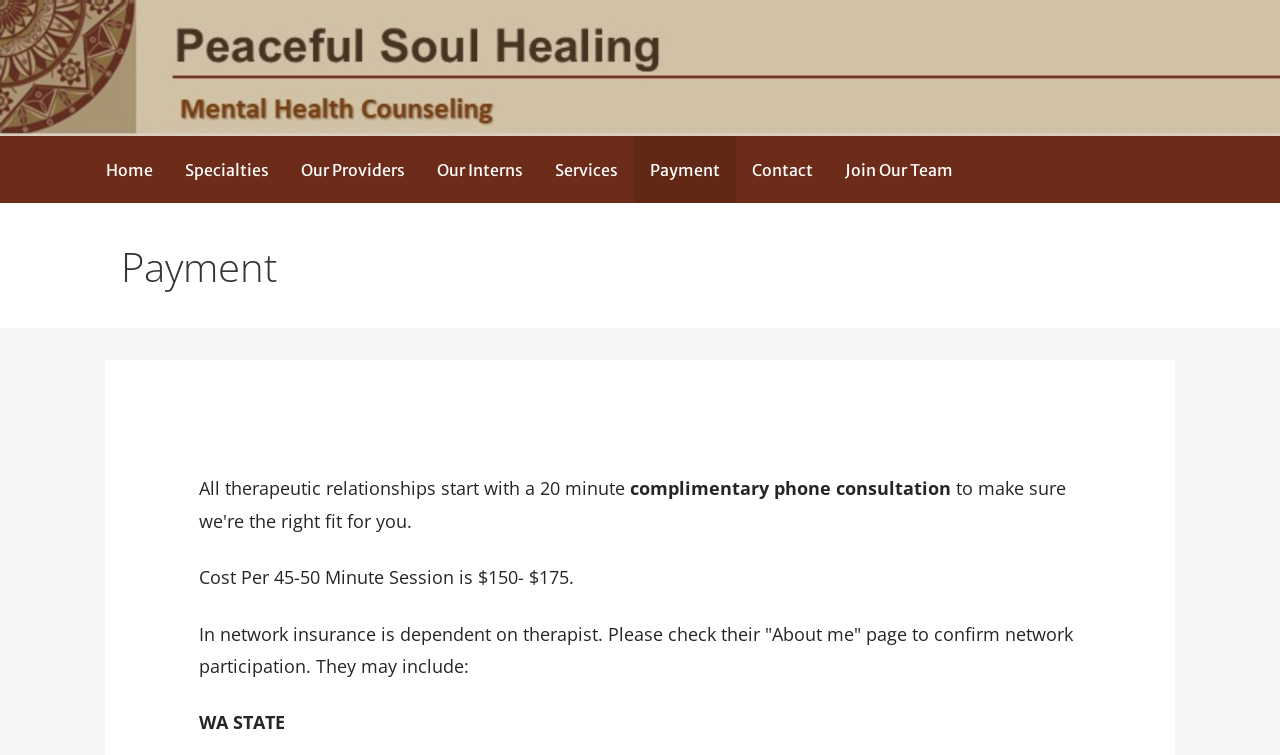Given the description of a UI element: "Our Providers", identify the bounding box coordinates of the matching element in the webpage screenshot.

[0.223, 0.18, 0.329, 0.269]